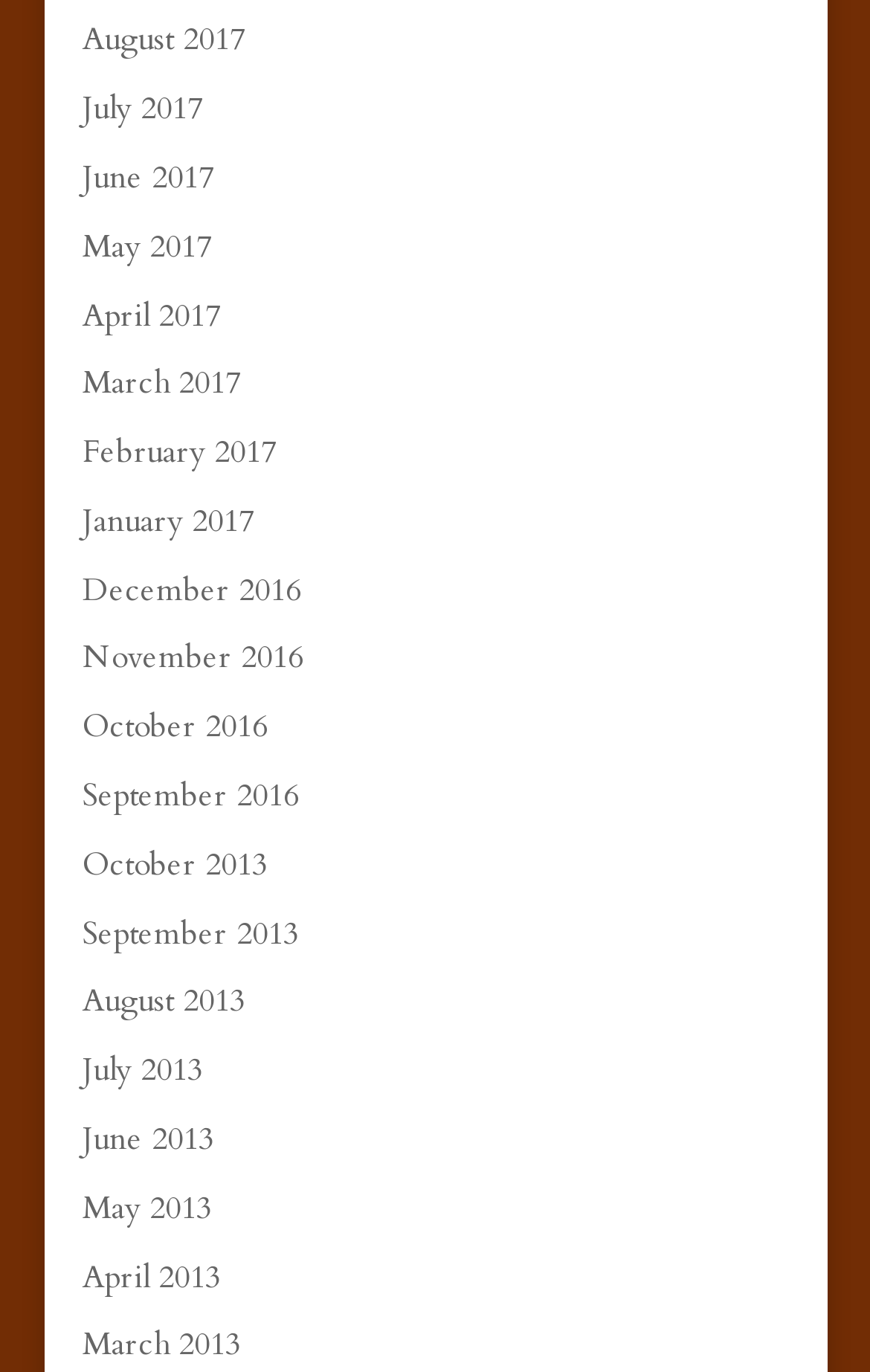Find the bounding box coordinates of the clickable region needed to perform the following instruction: "browse September 2016". The coordinates should be provided as four float numbers between 0 and 1, i.e., [left, top, right, bottom].

[0.095, 0.564, 0.344, 0.595]